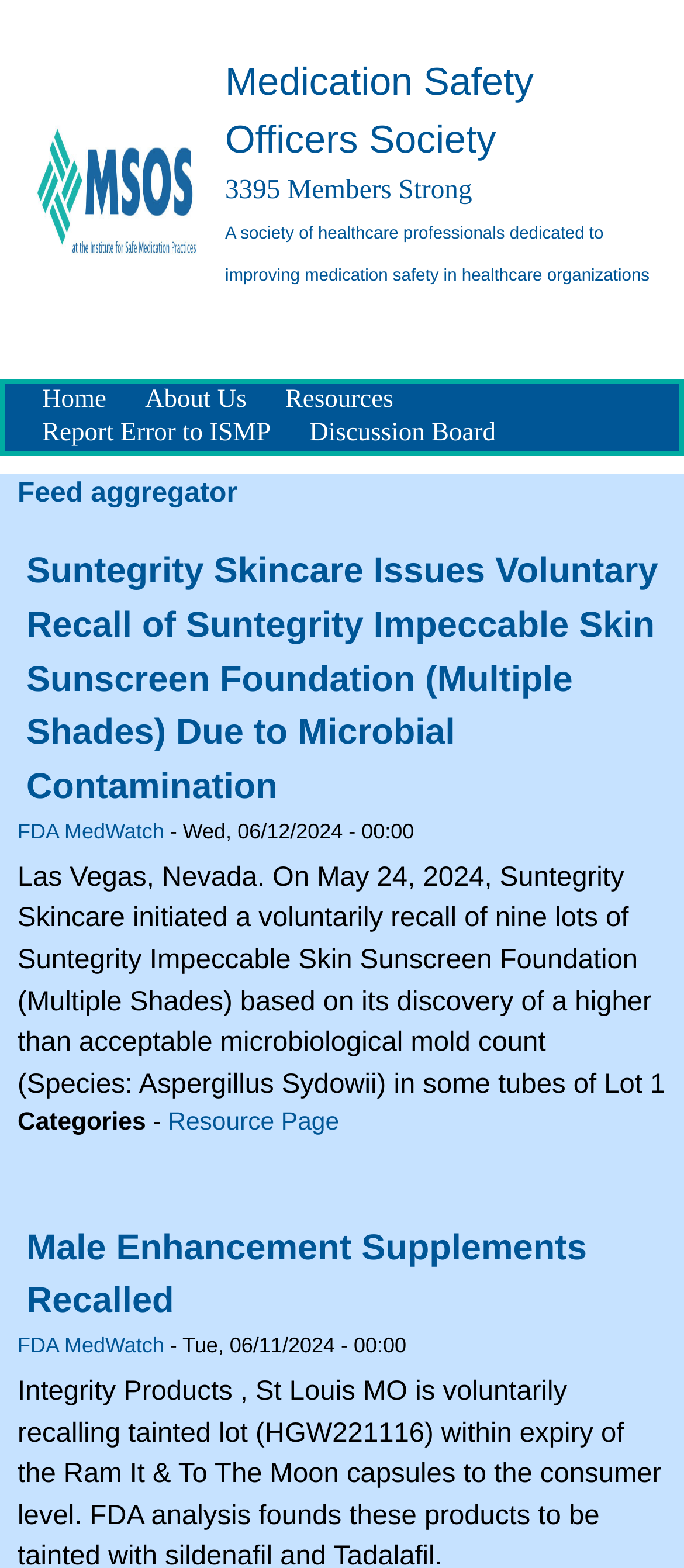What is the topic of the first article?
Answer the question with a thorough and detailed explanation.

I found the answer by looking at the heading element with the text 'Suntegrity Skincare Issues Voluntary Recall of Suntegrity Impeccable Skin Sunscreen Foundation (Multiple Shades) Due to Microbial Contamination'. This suggests that the topic of the first article is the recall of Suntegrity Skincare products.